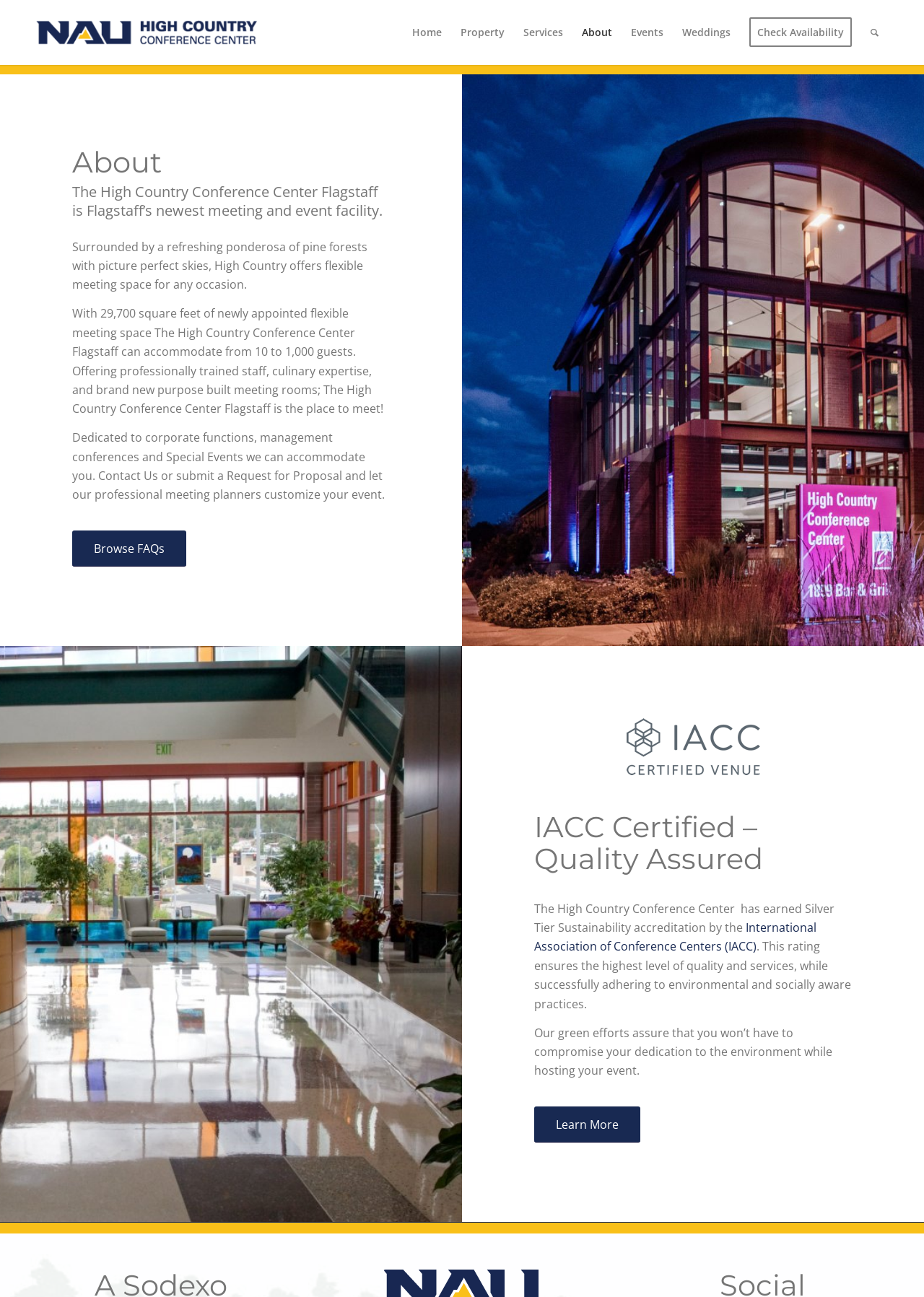What is the name of the conference center?
Answer the question with a thorough and detailed explanation.

I found the answer by looking at the link with the text 'High Country Conference Center Flagstaff - Conference and Meeting Facility' at the top of the page, which suggests that it is the name of the conference center.